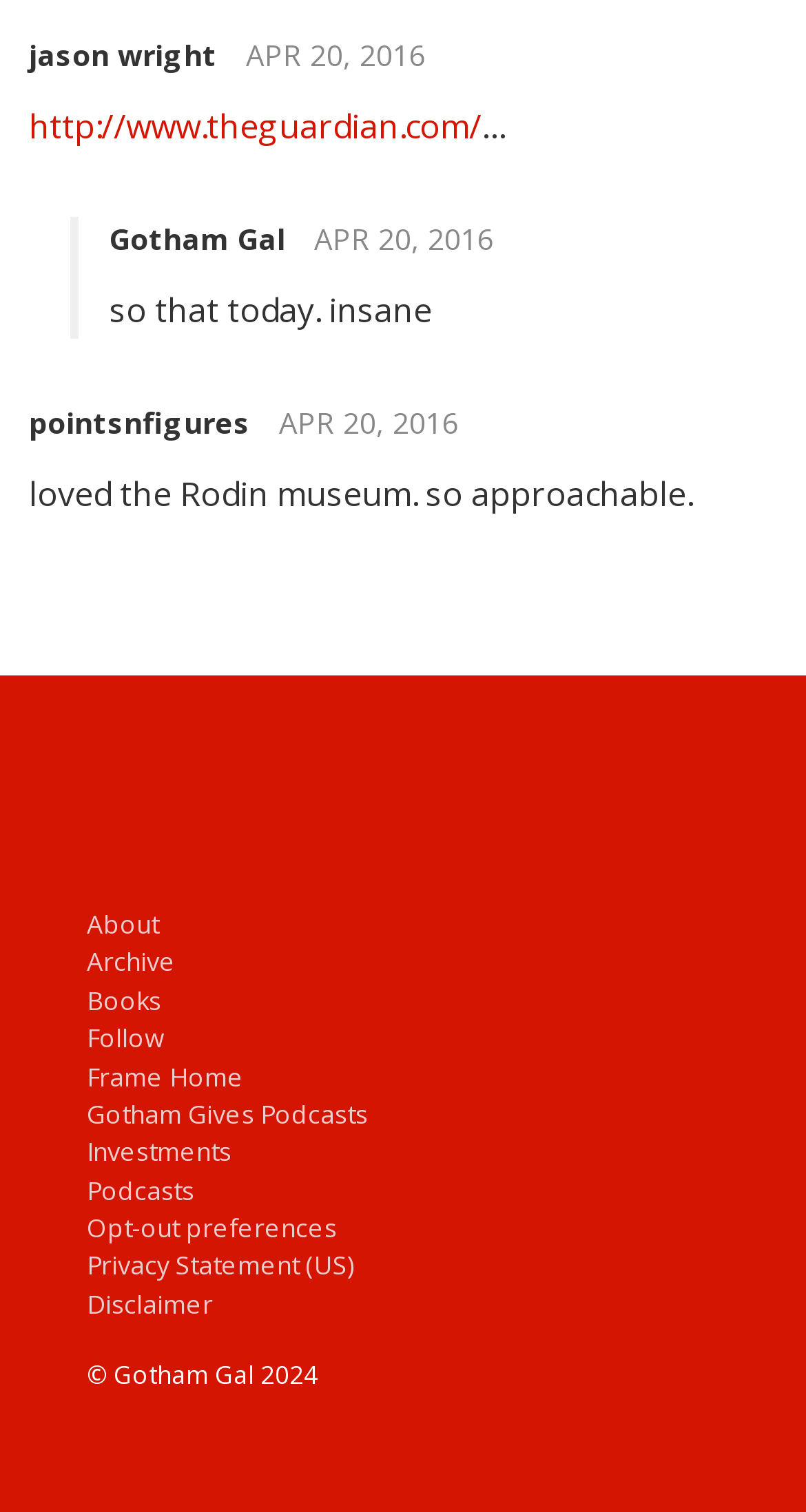Please identify the bounding box coordinates of the element's region that should be clicked to execute the following instruction: "click on the 'About' link". The bounding box coordinates must be four float numbers between 0 and 1, i.e., [left, top, right, bottom].

[0.108, 0.6, 0.829, 0.625]